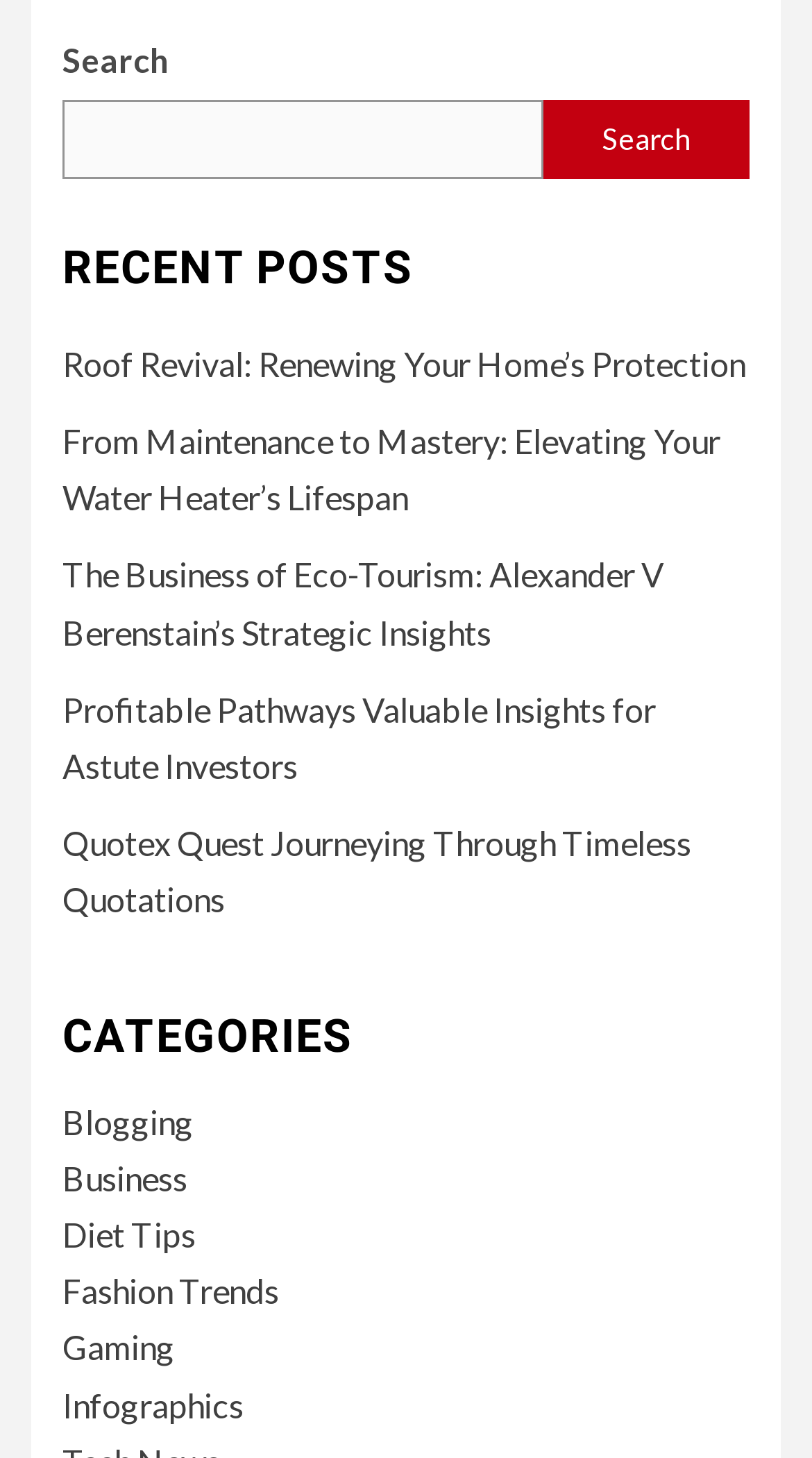What is the title of the first recent post?
Utilize the information in the image to give a detailed answer to the question.

The first recent post is a link with the text 'Roof Revival: Renewing Your Home’s Protection', so the title of the post is 'Roof Revival'.